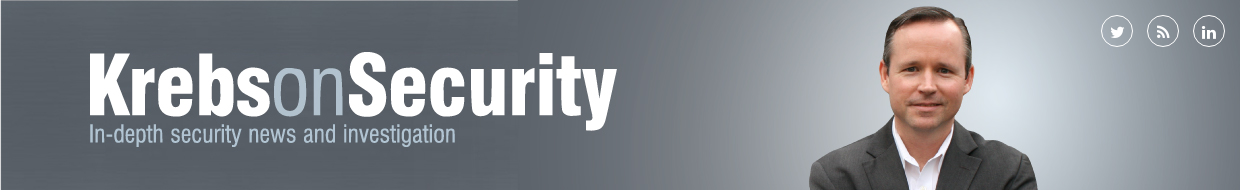What is the color of the background? Examine the screenshot and reply using just one word or a brief phrase.

Gradient of gray